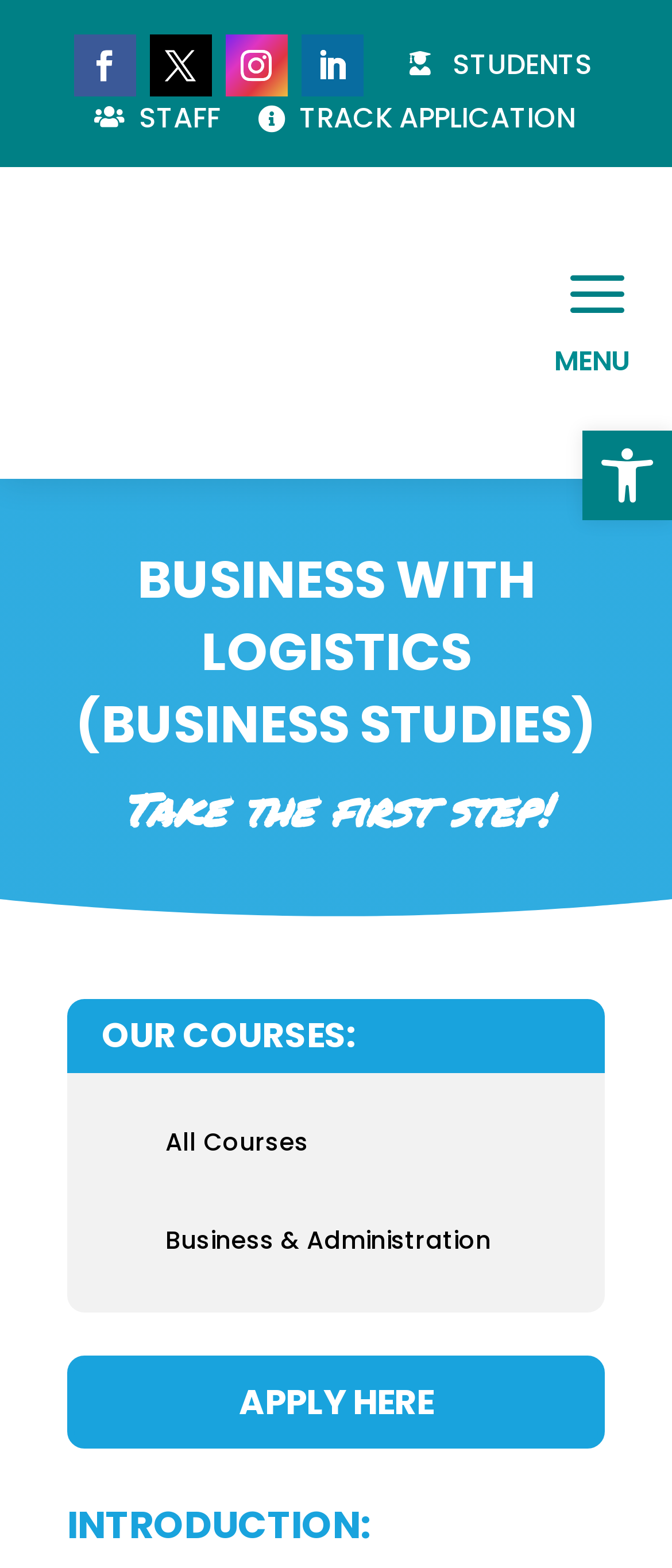How many layout tables are on the page?
Look at the screenshot and respond with one word or a short phrase.

5